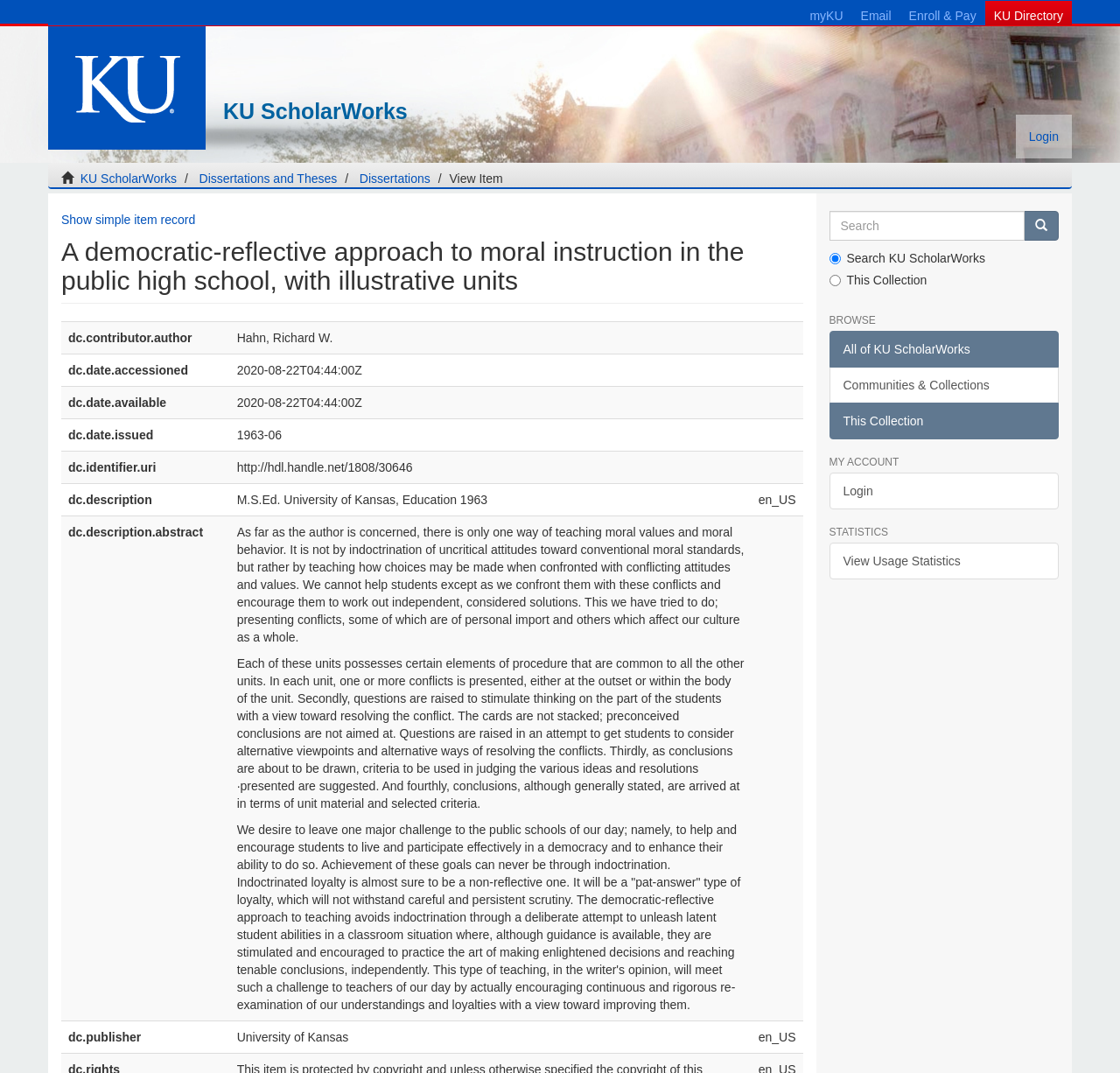Identify the bounding box for the UI element specified in this description: "WordPress.com". The coordinates must be four float numbers between 0 and 1, formatted as [left, top, right, bottom].

None